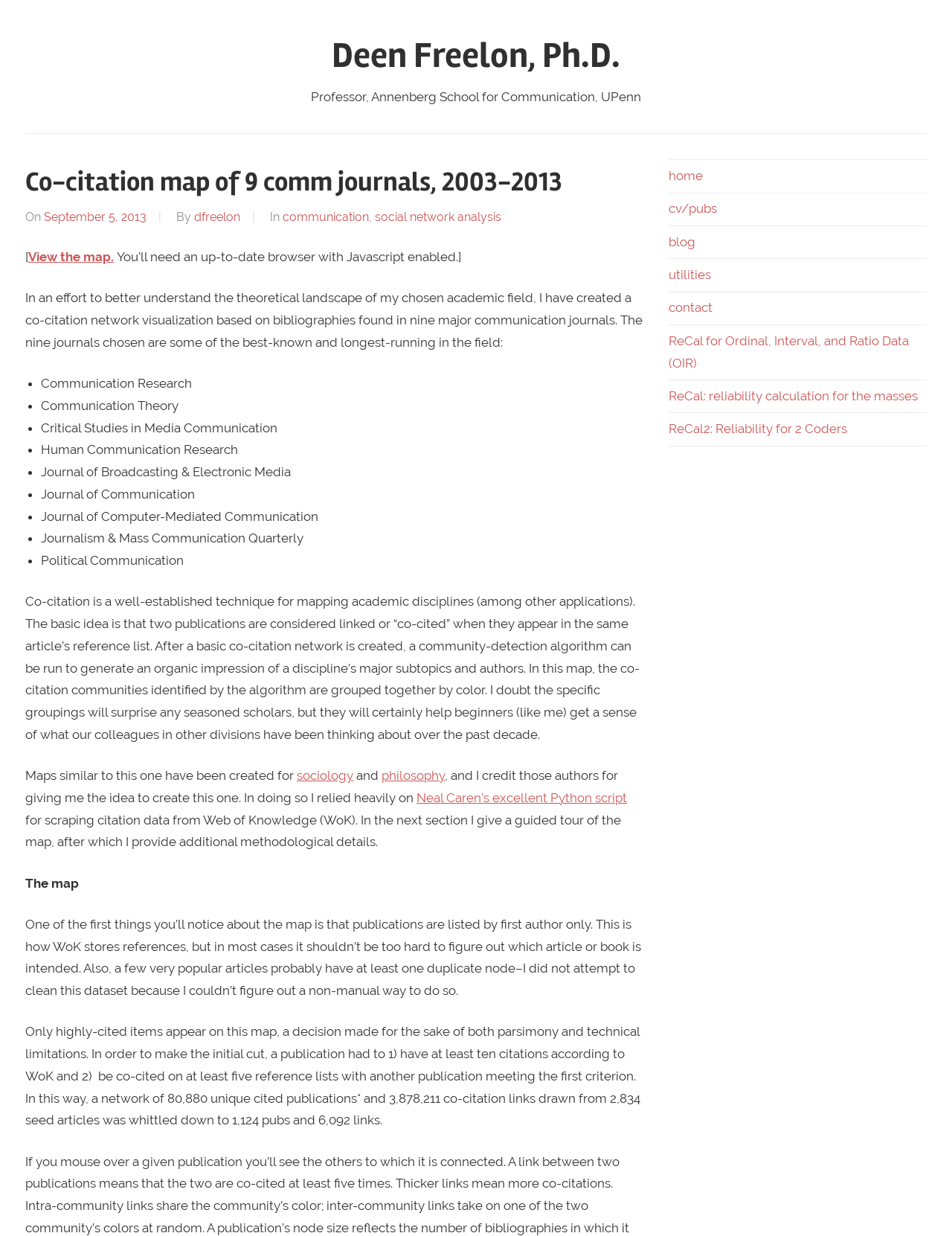Identify the bounding box coordinates for the region of the element that should be clicked to carry out the instruction: "Check the publication list". The bounding box coordinates should be four float numbers between 0 and 1, i.e., [left, top, right, bottom].

[0.043, 0.304, 0.202, 0.316]